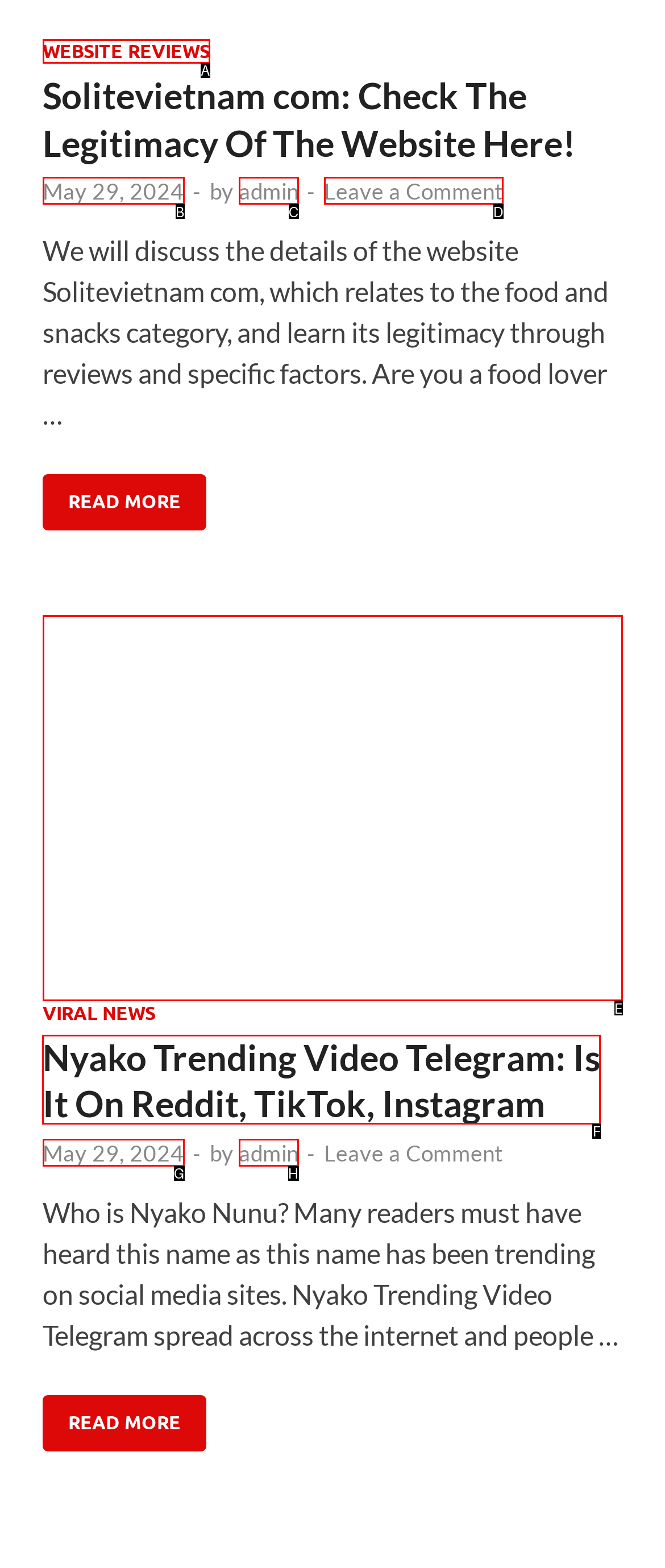Choose the letter of the option that needs to be clicked to perform the task: Click on the 'NYAKO TRENDING VIDEO TELEGRAM: IS IT ON REDDIT, TIKTOK, INSTAGRAM' link. Answer with the letter.

F